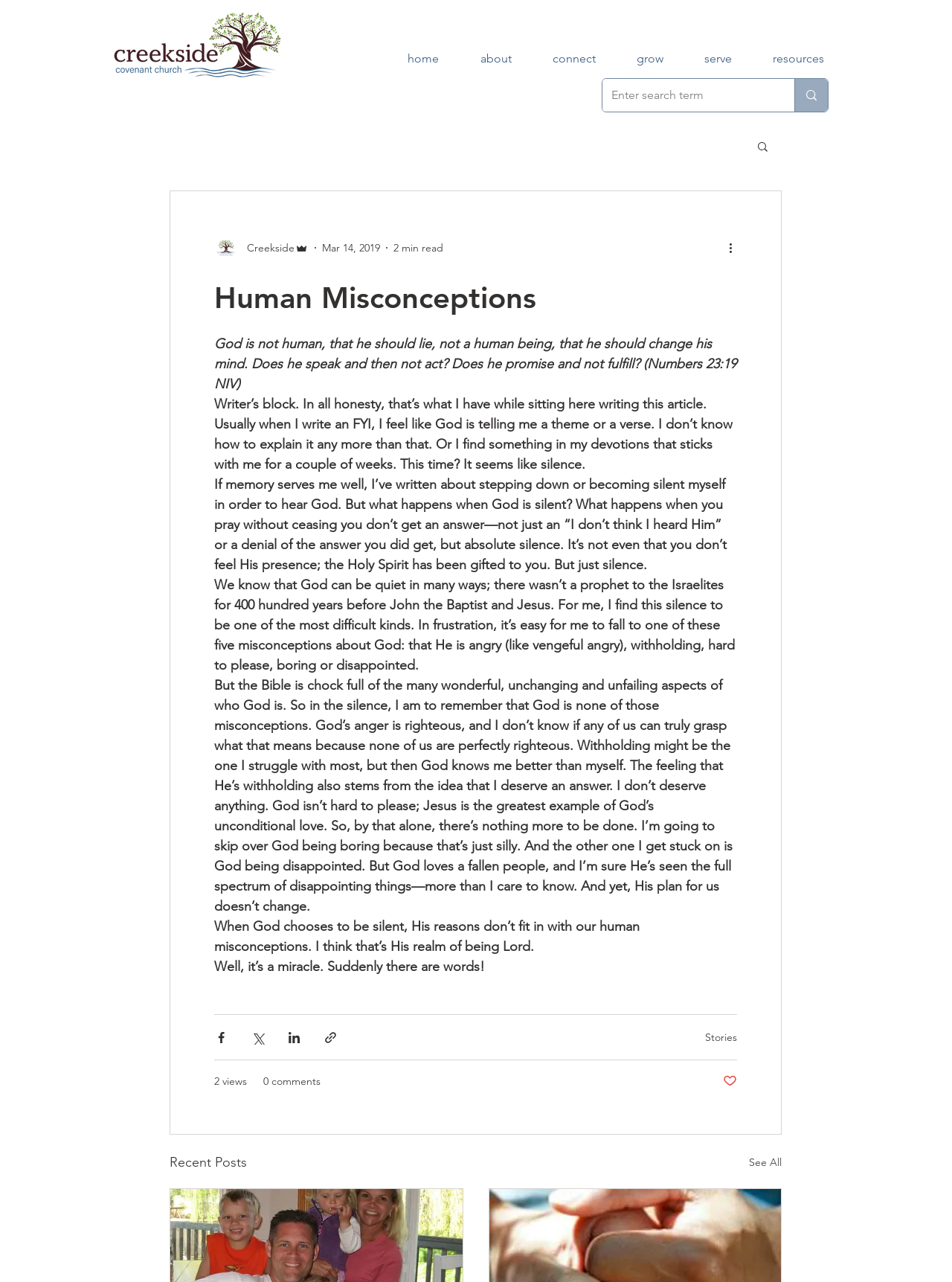Locate the bounding box coordinates of the clickable part needed for the task: "Click the Creekside logo".

[0.117, 0.009, 0.298, 0.06]